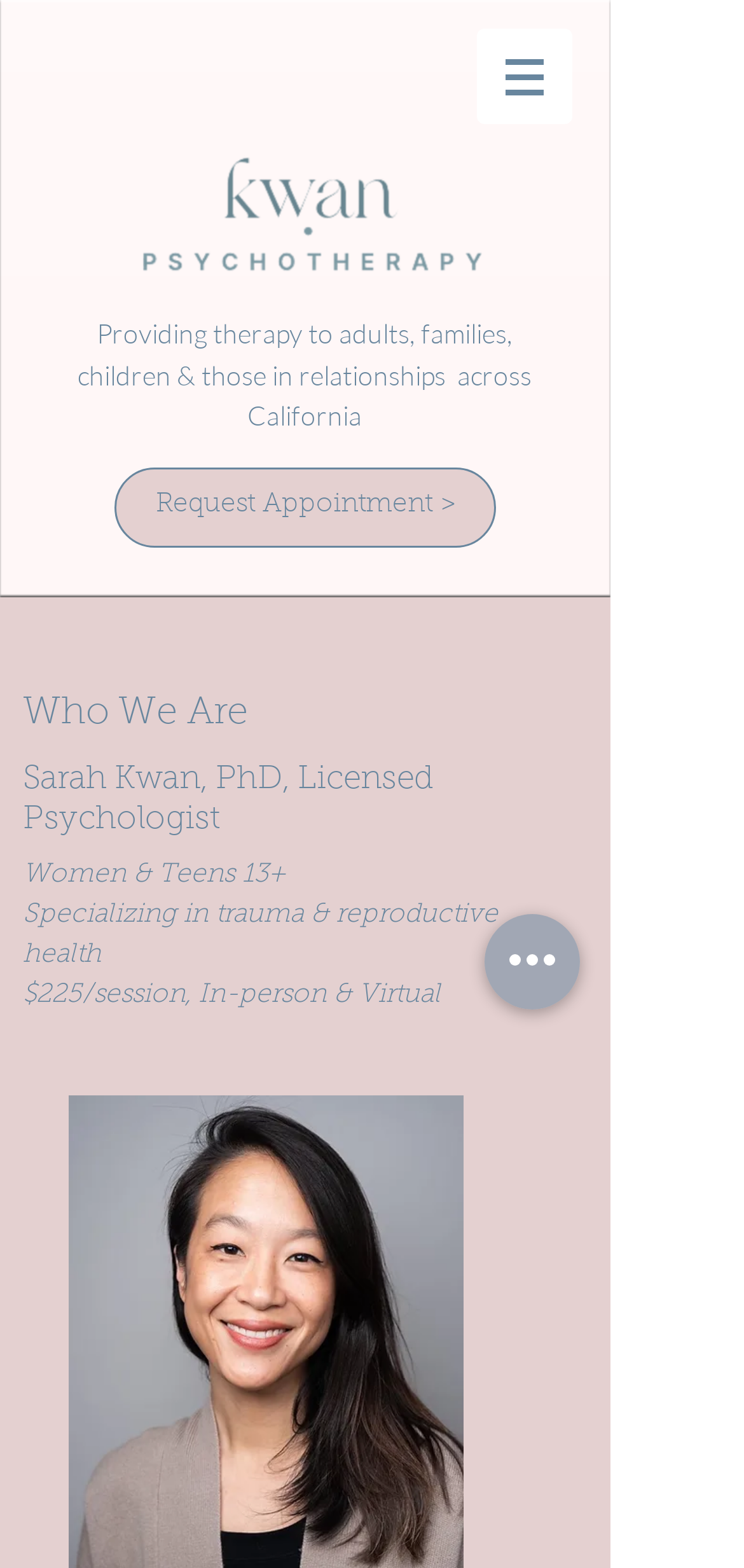Answer the following in one word or a short phrase: 
What type of services does this website offer?

Therapy services